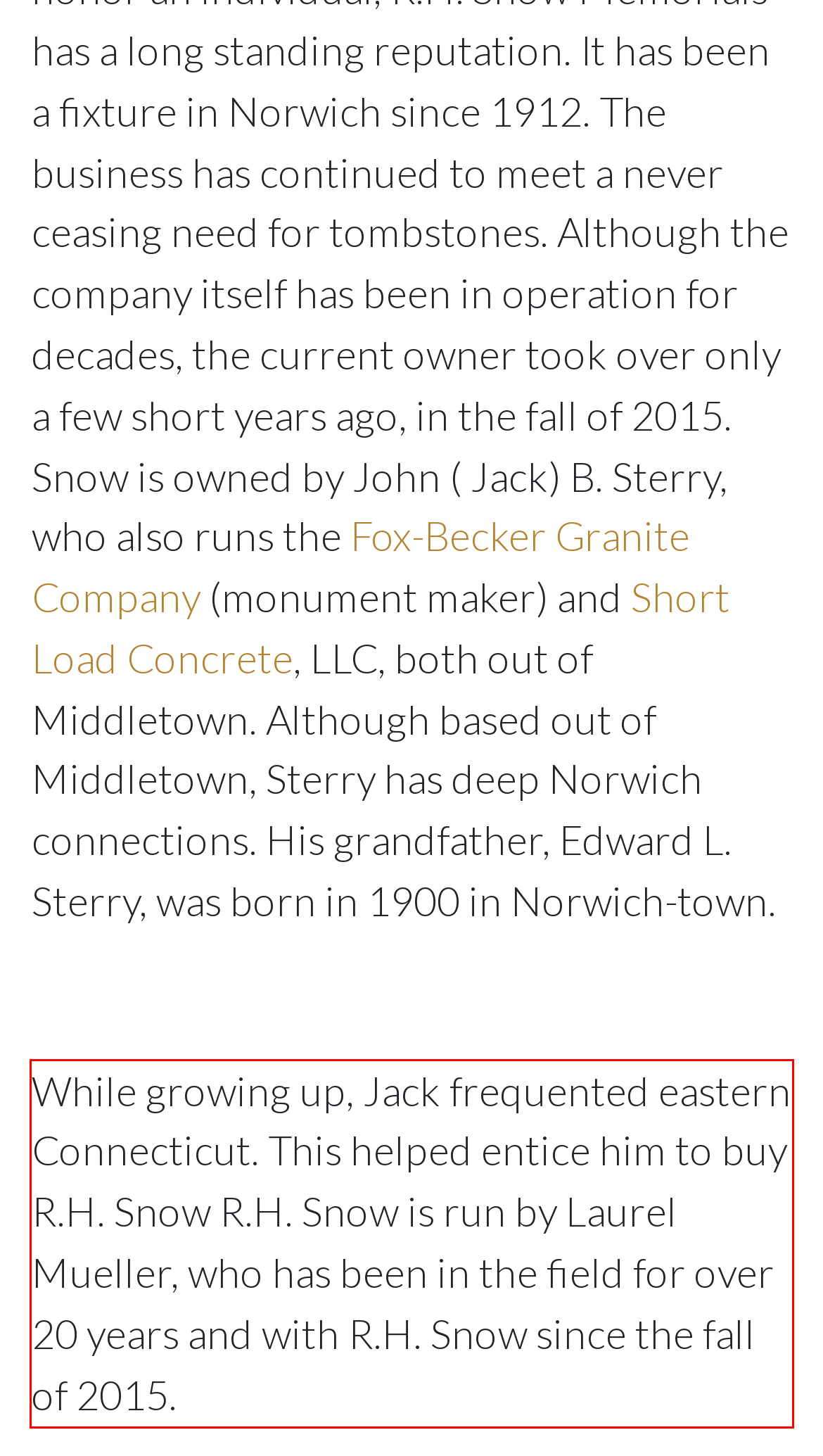Please perform OCR on the UI element surrounded by the red bounding box in the given webpage screenshot and extract its text content.

While growing up, Jack frequented eastern Connecticut. This helped entice him to buy R.H. Snow R.H. Snow is run by Laurel Mueller, who has been in the field for over 20 years and with R.H. Snow since the fall of 2015.